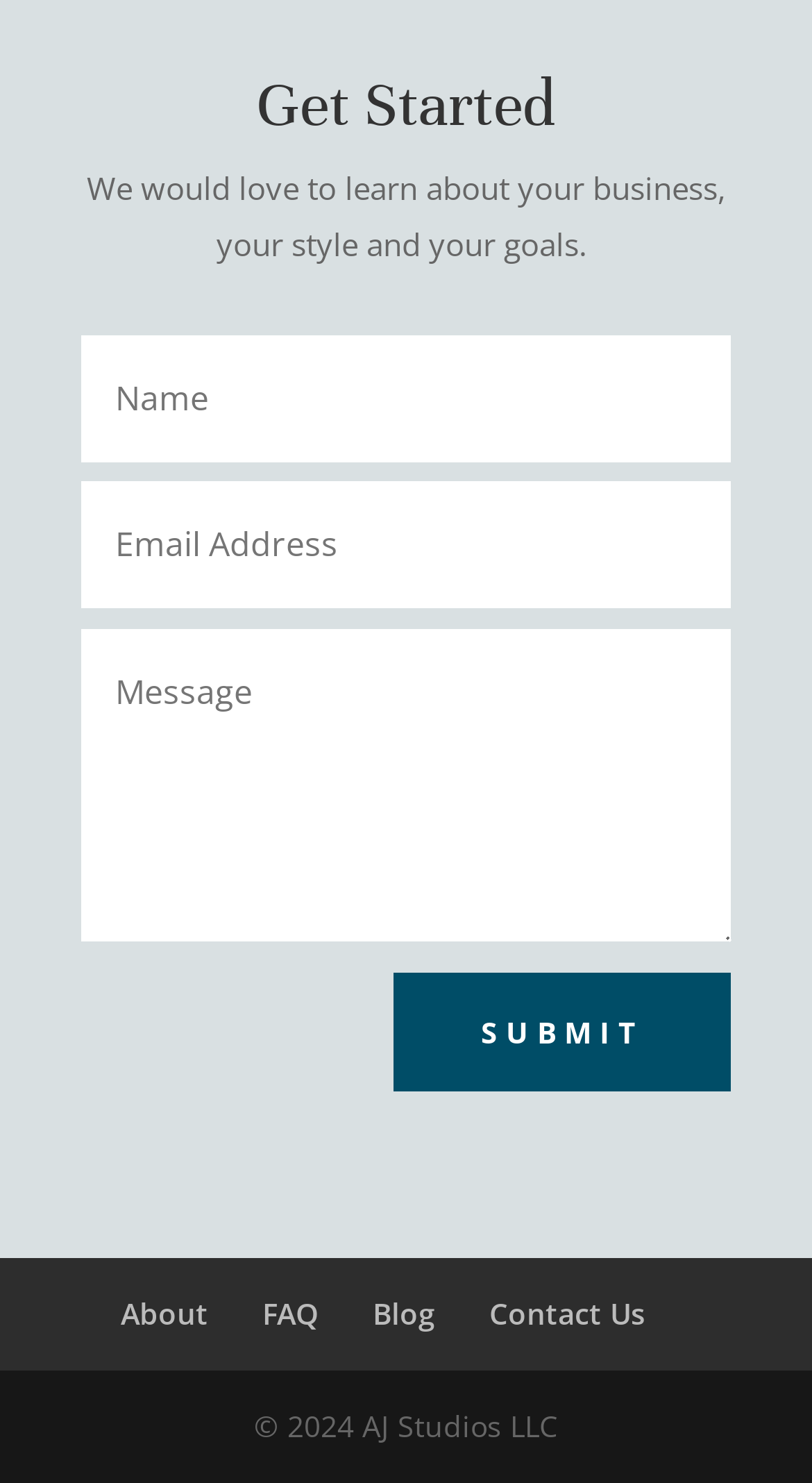Provide a short answer to the following question with just one word or phrase: What is the function of the button?

Submit